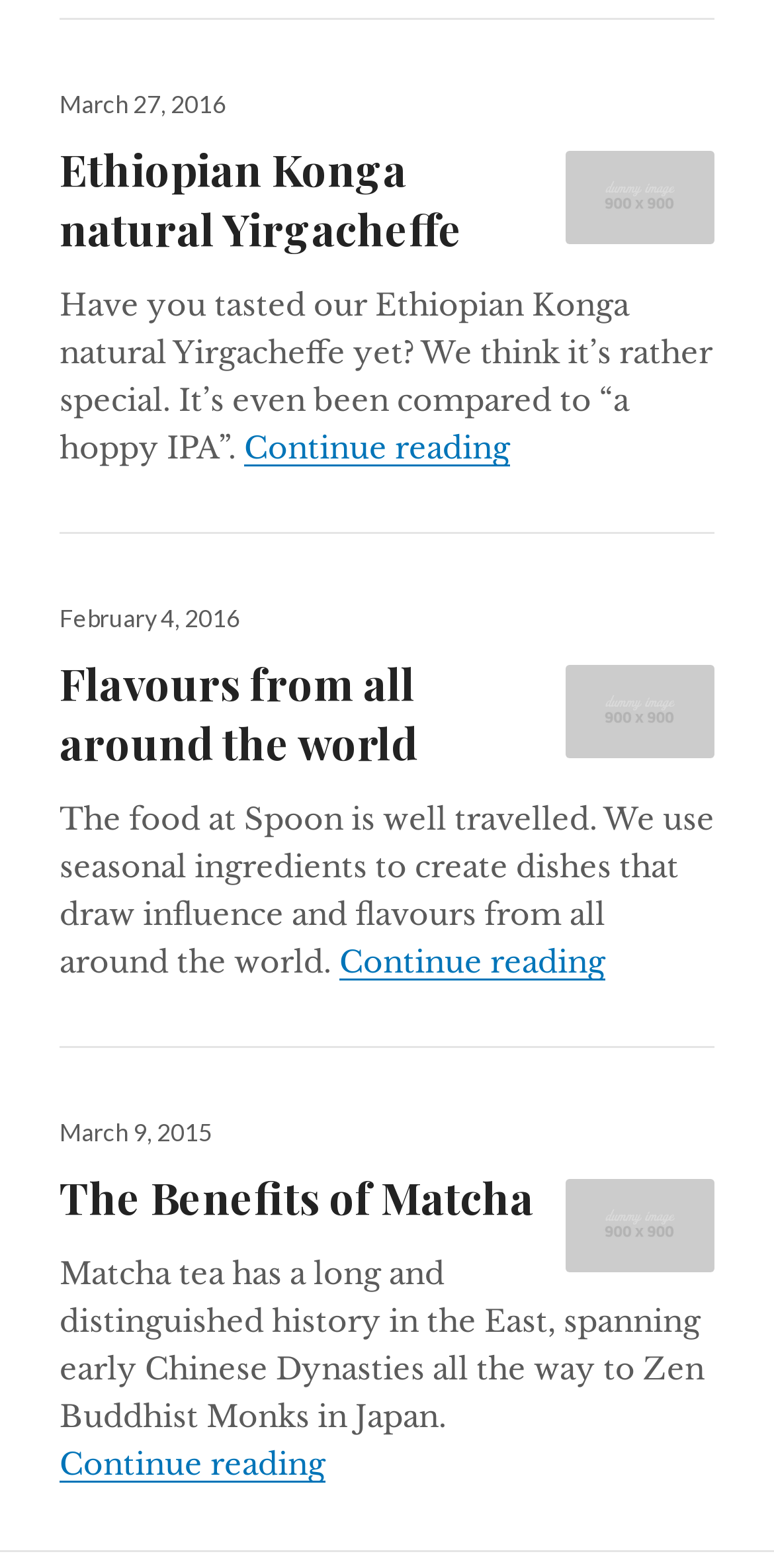What is the theme of the articles on this webpage?
Please provide an in-depth and detailed response to the question.

I analyzed the content of the articles and found that they are all related to food and drink, with topics such as coffee, matcha, and flavors from around the world.